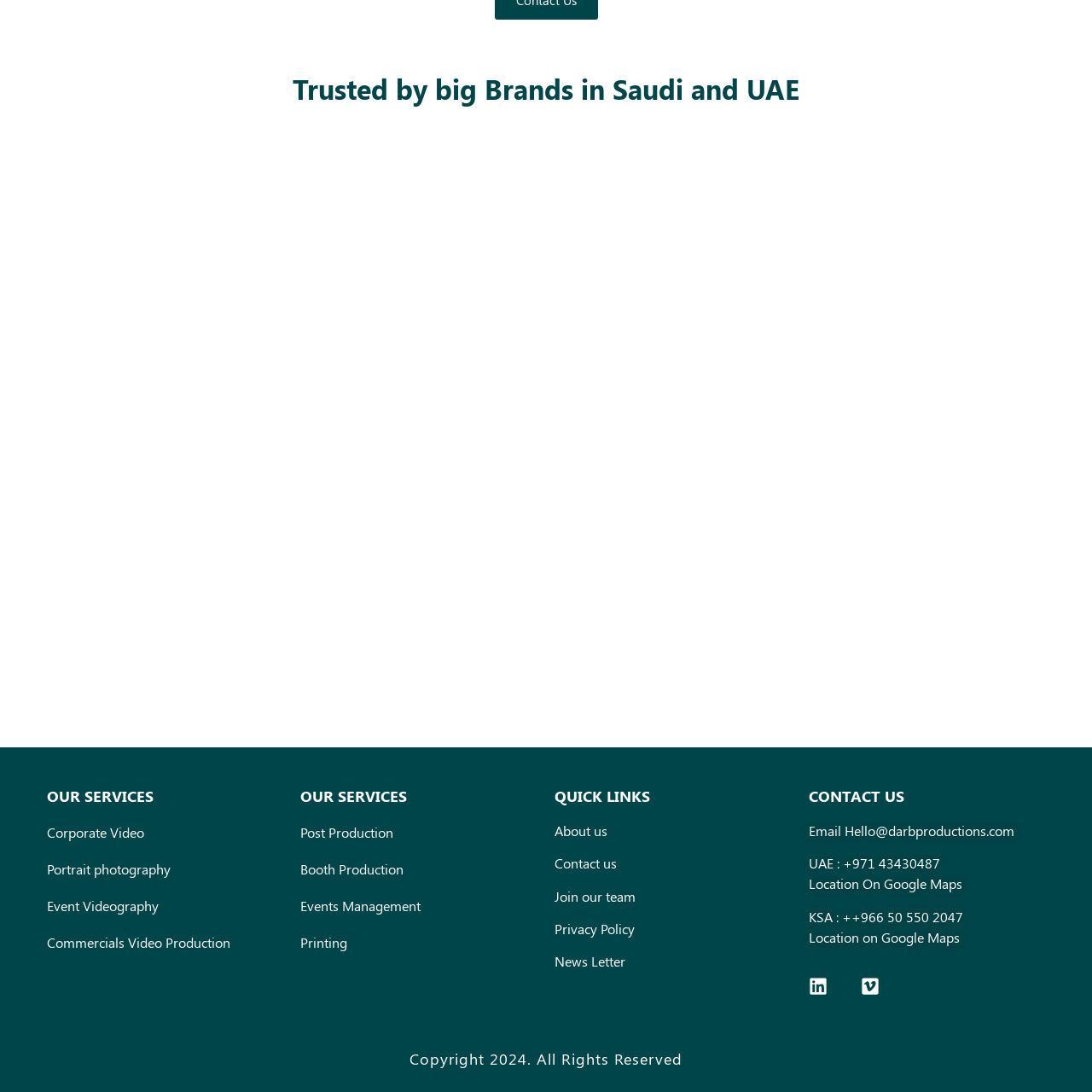What is the purpose of the 'QUICK LINKS' section?
Using the details shown in the screenshot, provide a comprehensive answer to the question.

The 'QUICK LINKS' section appears to provide quick access to important pages on the website, such as 'About us', 'Contact us', 'Join our team', and 'Privacy Policy', allowing users to easily navigate to these pages.